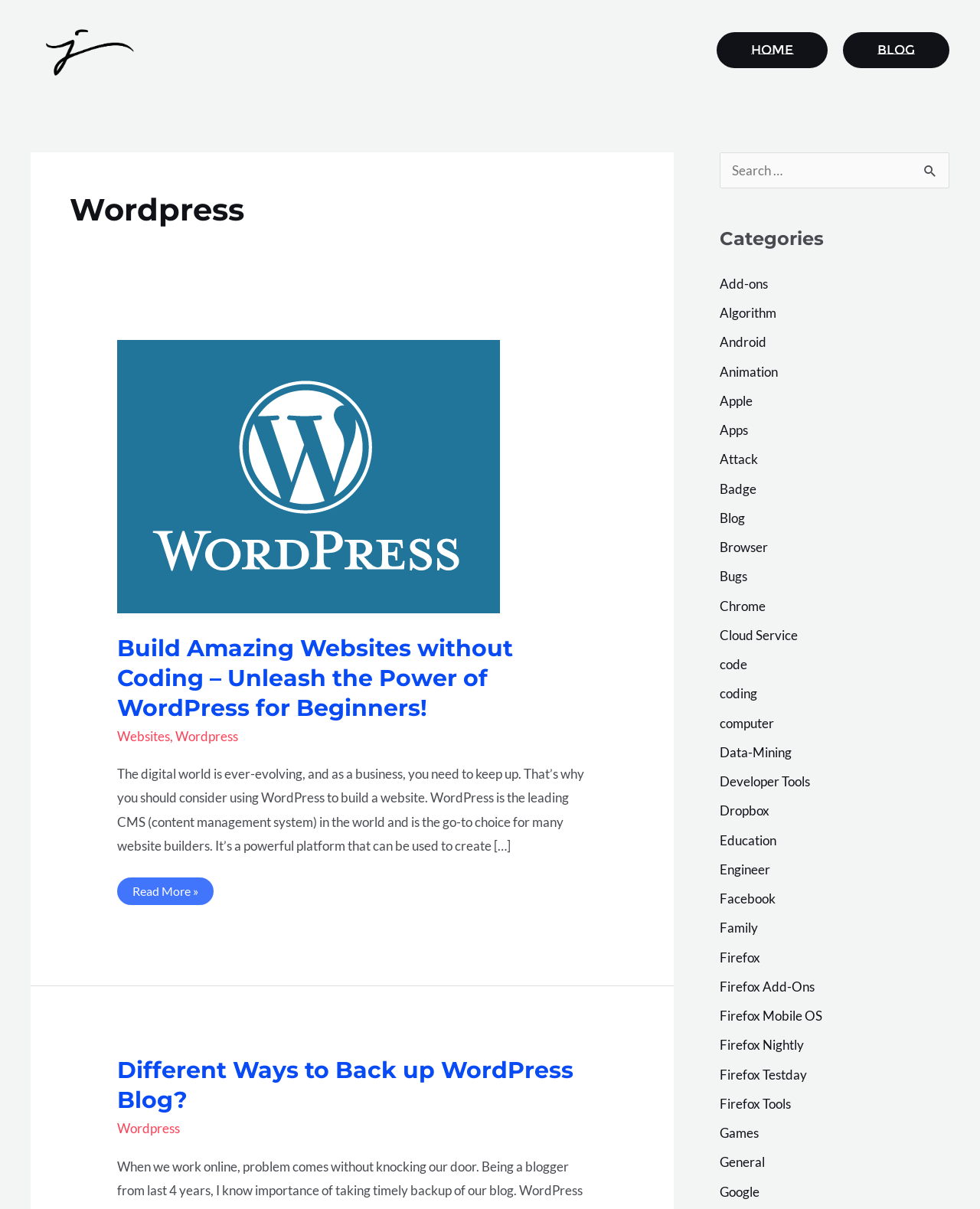What is the name of the educator, researcher, and coder?
Look at the image and construct a detailed response to the question.

The name of the educator, researcher, and coder can be found in the top-left corner of the webpage, where it says 'Jayakumar Sadhasivam || Educator – Researcher – Coder'.